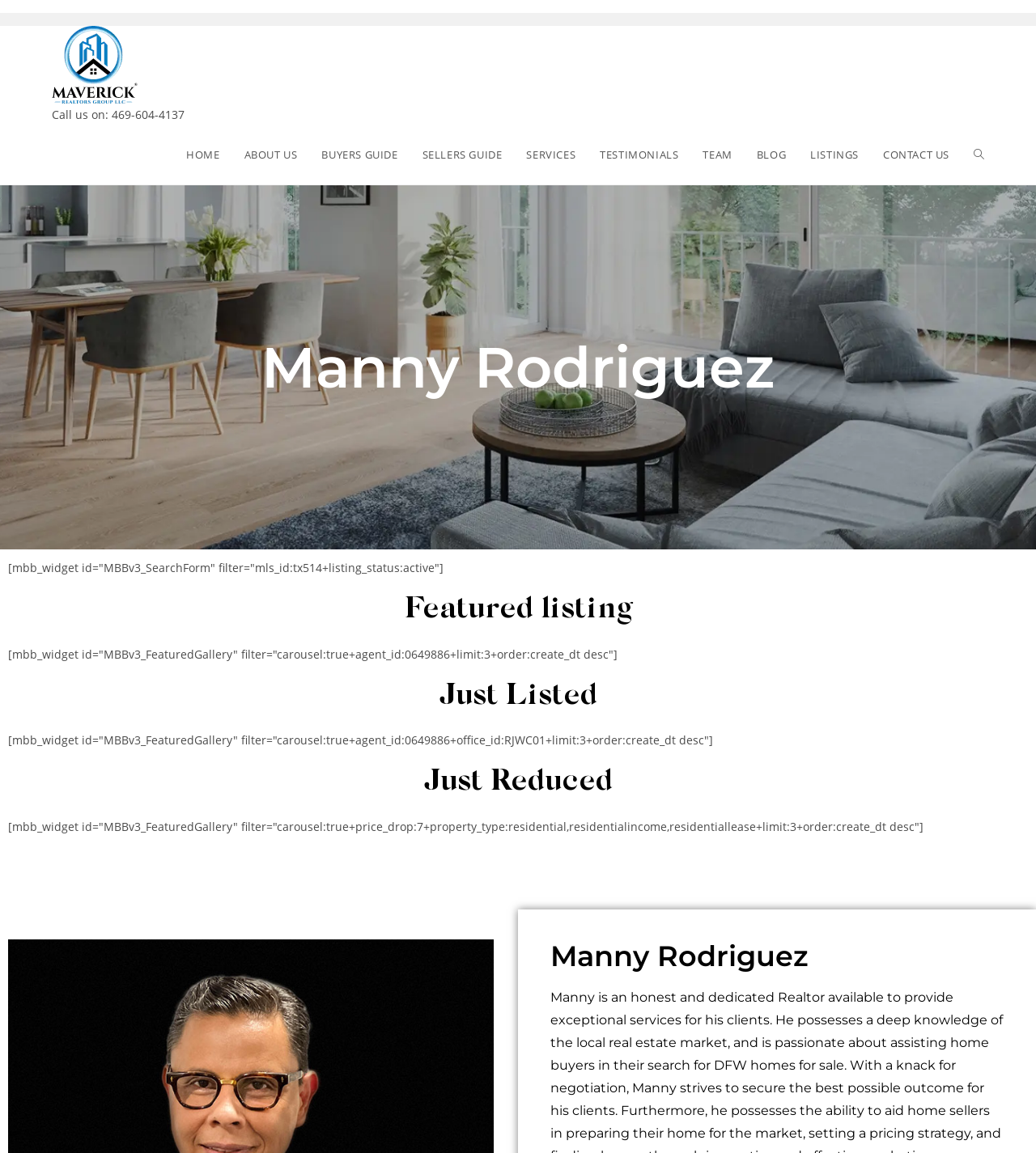Please identify the coordinates of the bounding box that should be clicked to fulfill this instruction: "Call the phone number".

[0.05, 0.093, 0.178, 0.106]